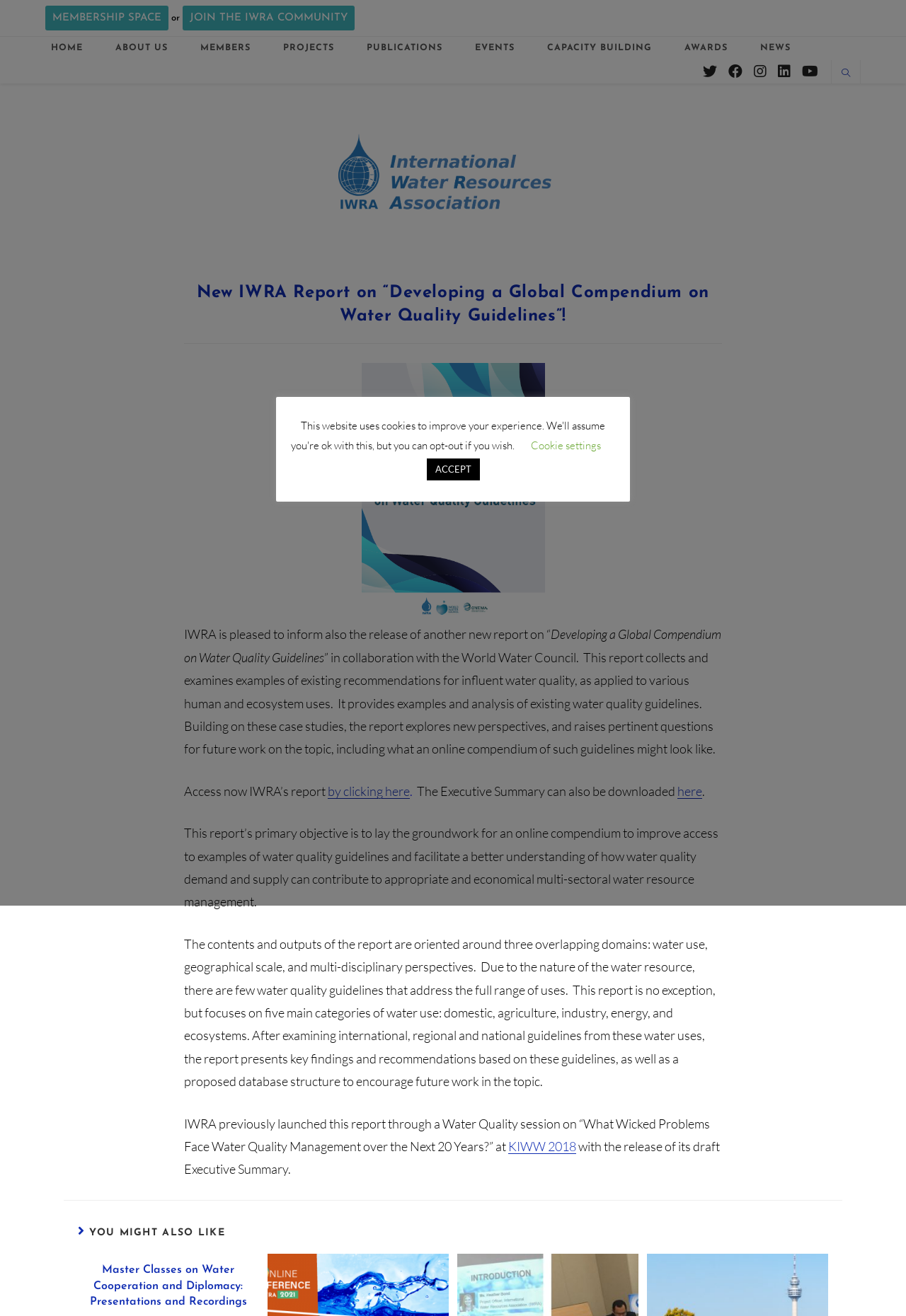Predict the bounding box coordinates of the area that should be clicked to accomplish the following instruction: "Click on the 'MEMBERSHIP SPACE' button". The bounding box coordinates should consist of four float numbers between 0 and 1, i.e., [left, top, right, bottom].

[0.05, 0.004, 0.186, 0.023]